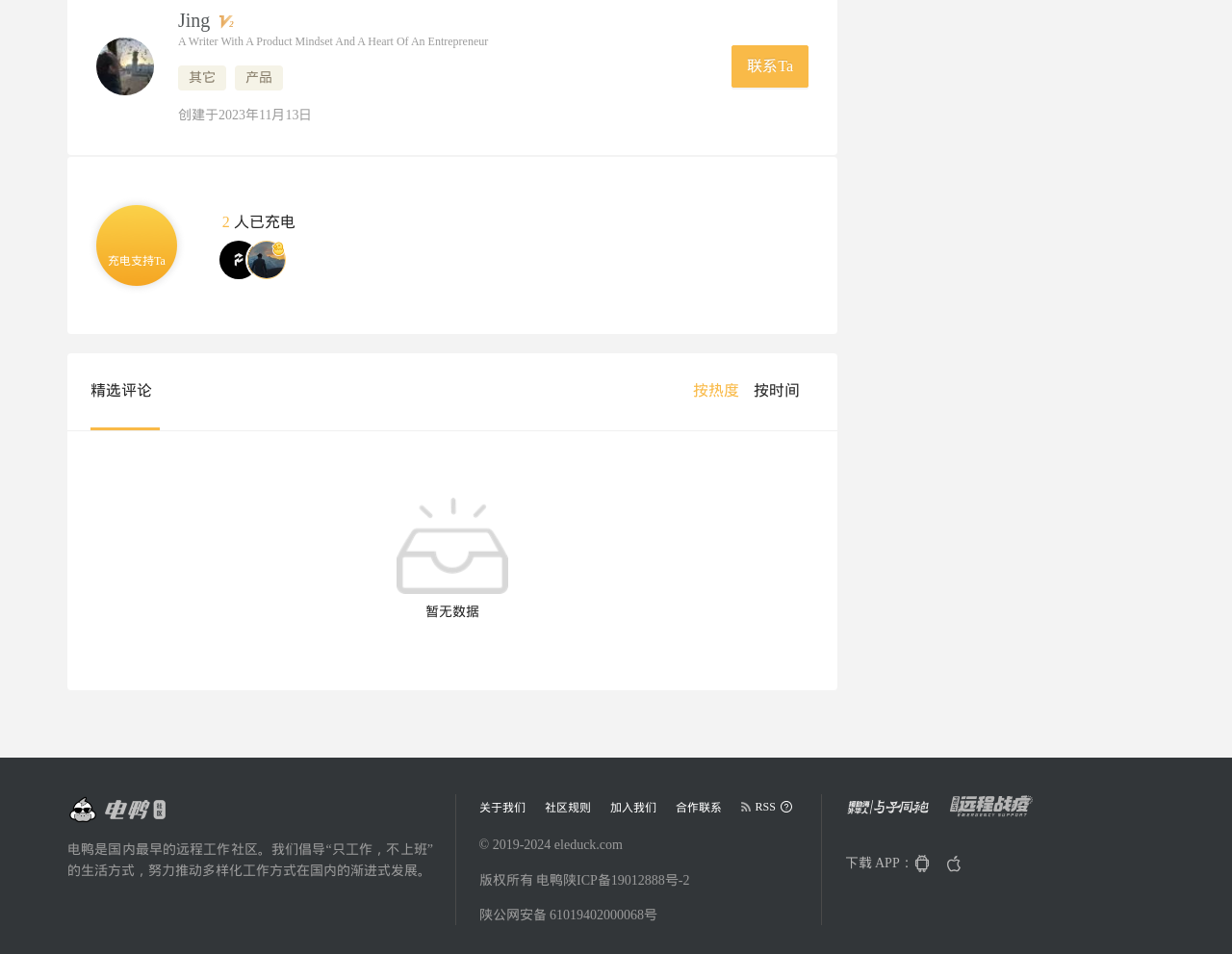Use a single word or phrase to answer the question:
How many people have supported the writer?

2